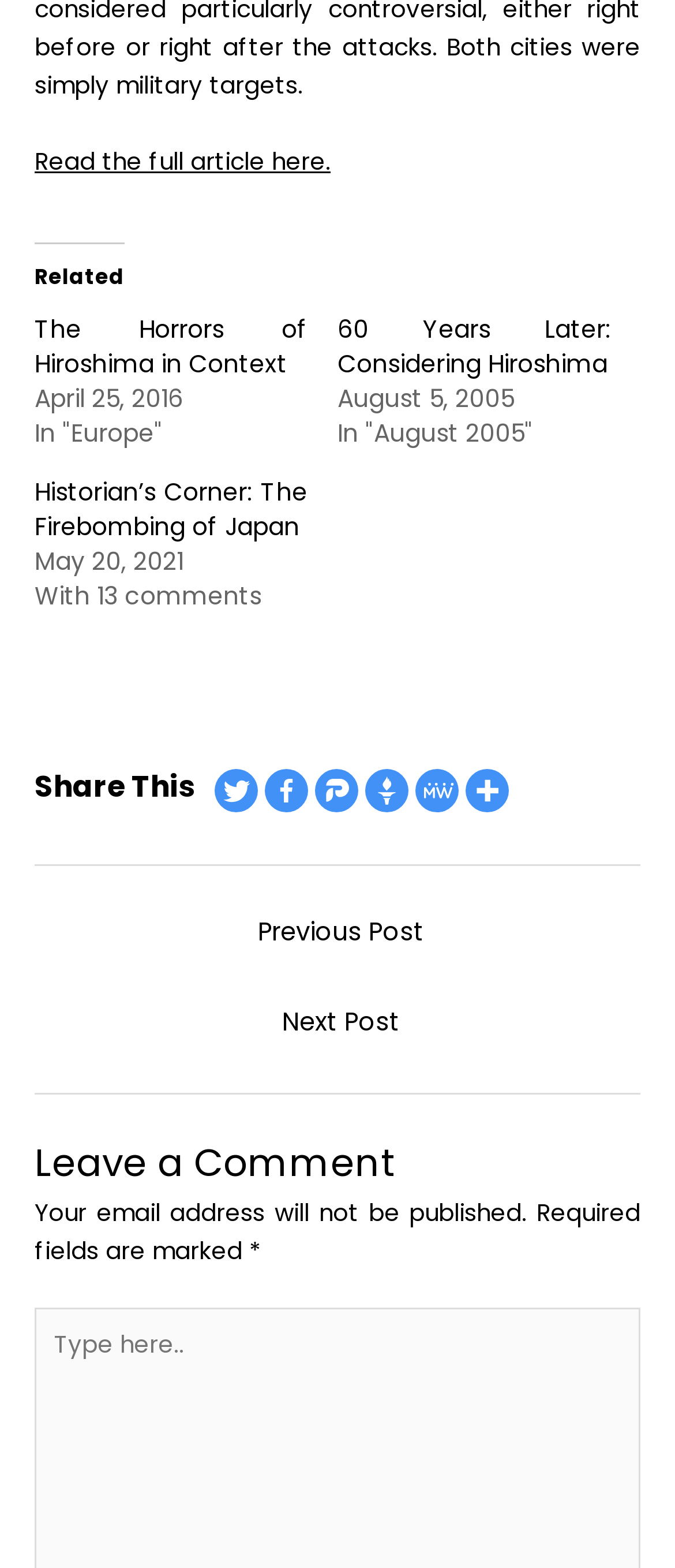Please identify the bounding box coordinates of the element's region that needs to be clicked to fulfill the following instruction: "Go to Microsoft". The bounding box coordinates should consist of four float numbers between 0 and 1, i.e., [left, top, right, bottom].

None